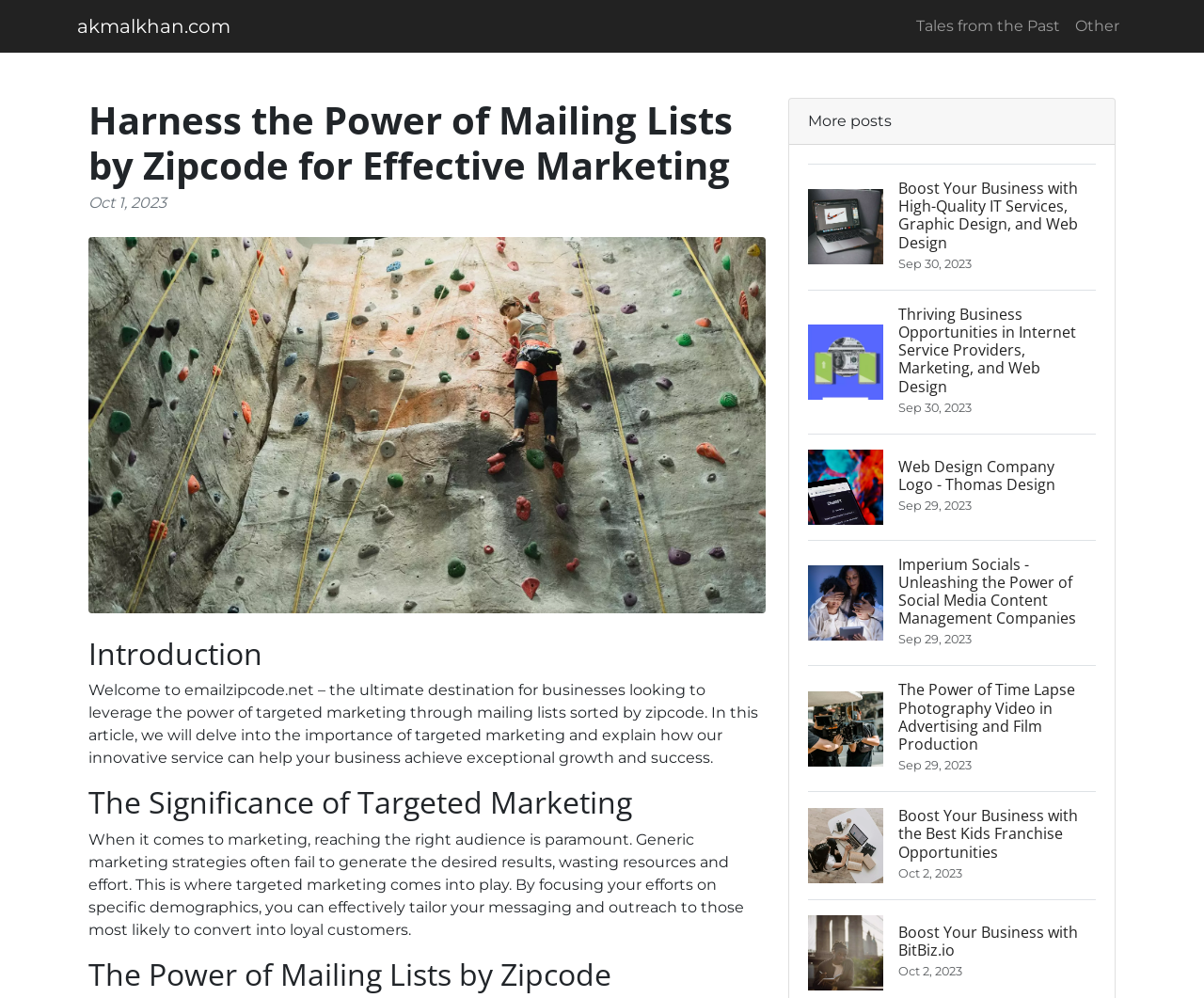Determine the bounding box coordinates of the target area to click to execute the following instruction: "Click on the link to learn more about targeted marketing."

[0.073, 0.098, 0.636, 0.189]